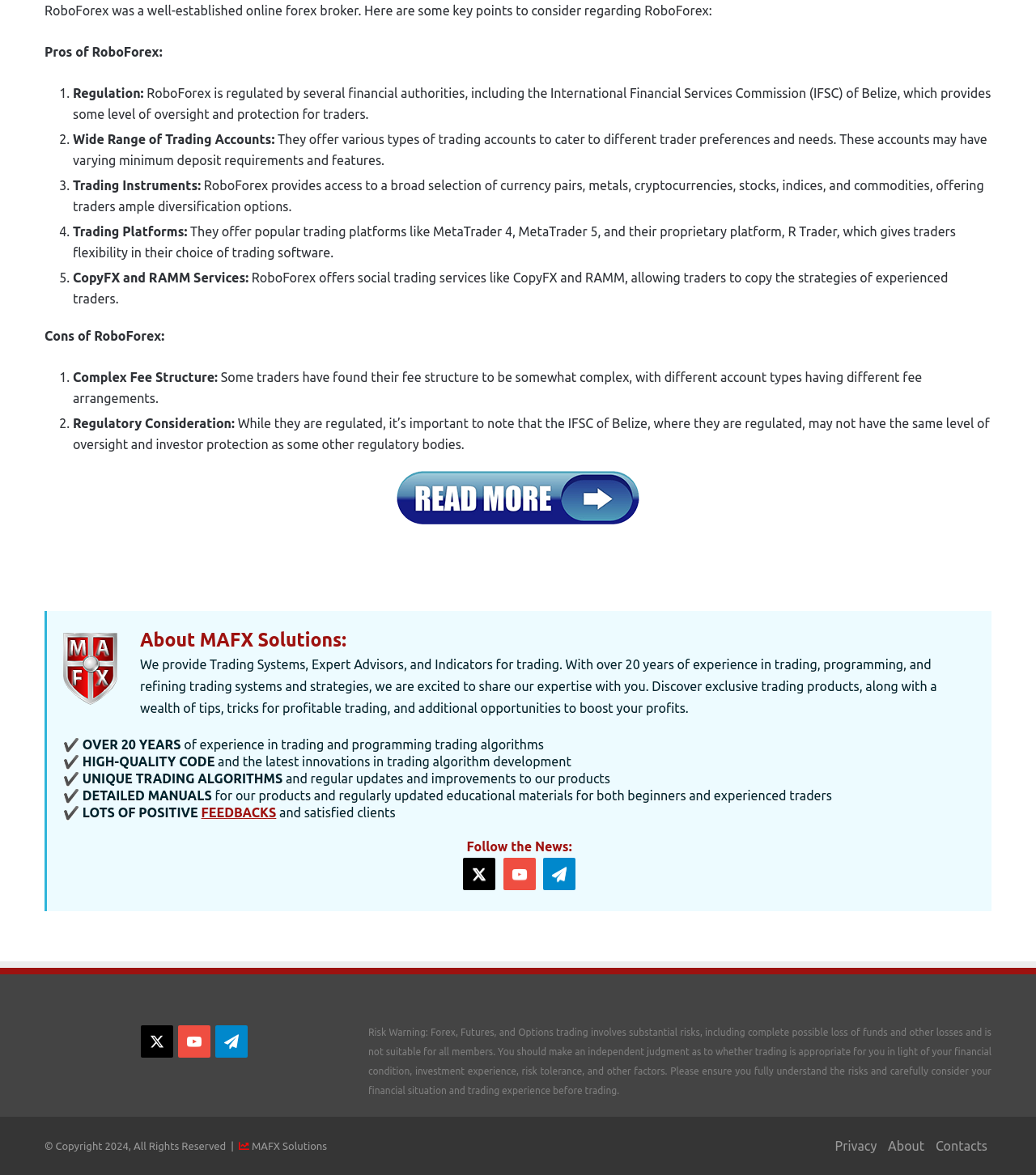Bounding box coordinates are specified in the format (top-left x, top-left y, bottom-right x, bottom-right y). All values are floating point numbers bounded between 0 and 1. Please provide the bounding box coordinate of the region this sentence describes: MAFX Solutions

[0.243, 0.97, 0.316, 0.98]